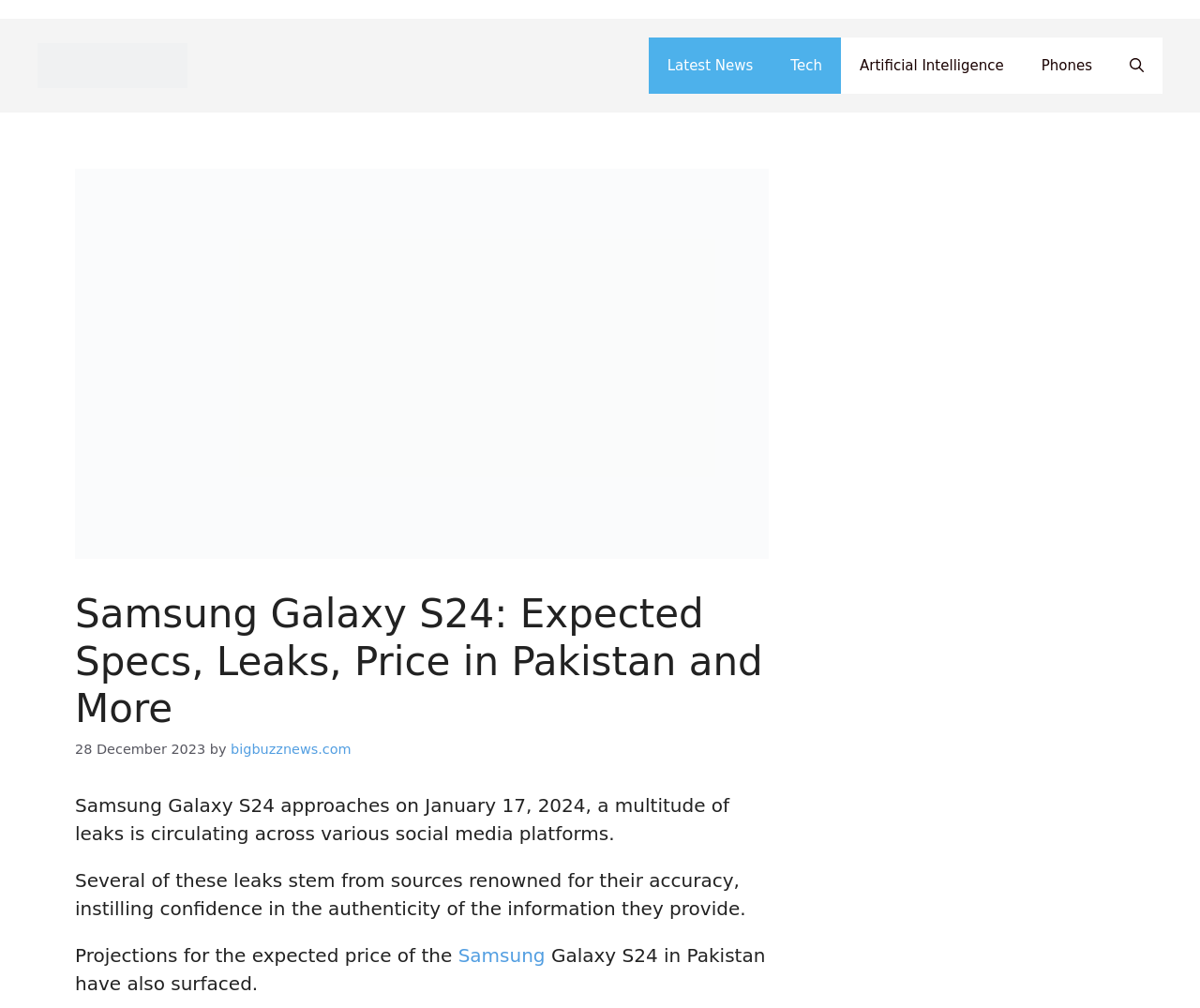What is the brand mentioned in the article?
Please analyze the image and answer the question with as much detail as possible.

The brand mentioned in the article is Samsung, which is mentioned in the third heading of the webpage.